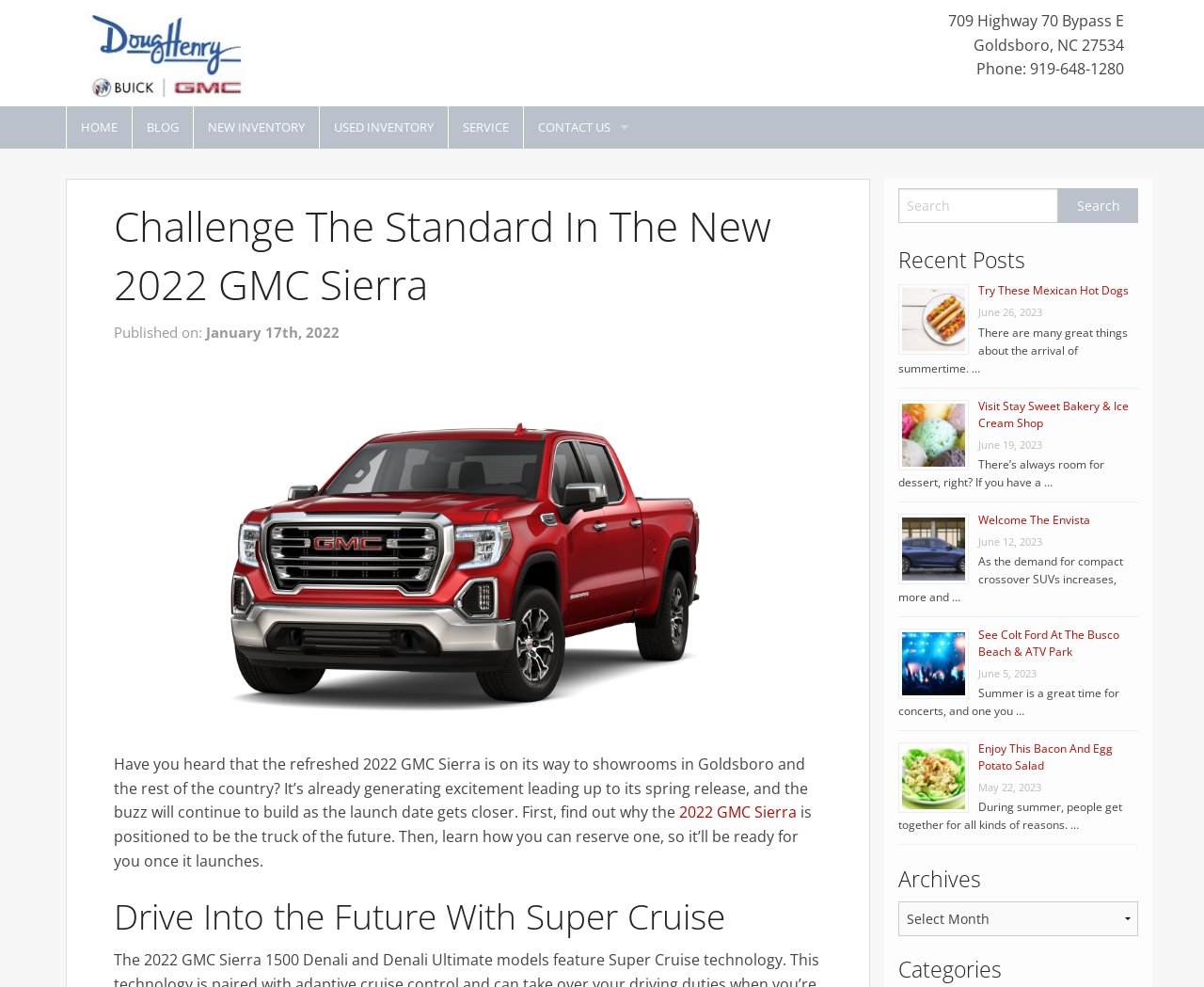Specify the bounding box coordinates of the area that needs to be clicked to achieve the following instruction: "Click on the HOME link".

[0.055, 0.108, 0.109, 0.151]